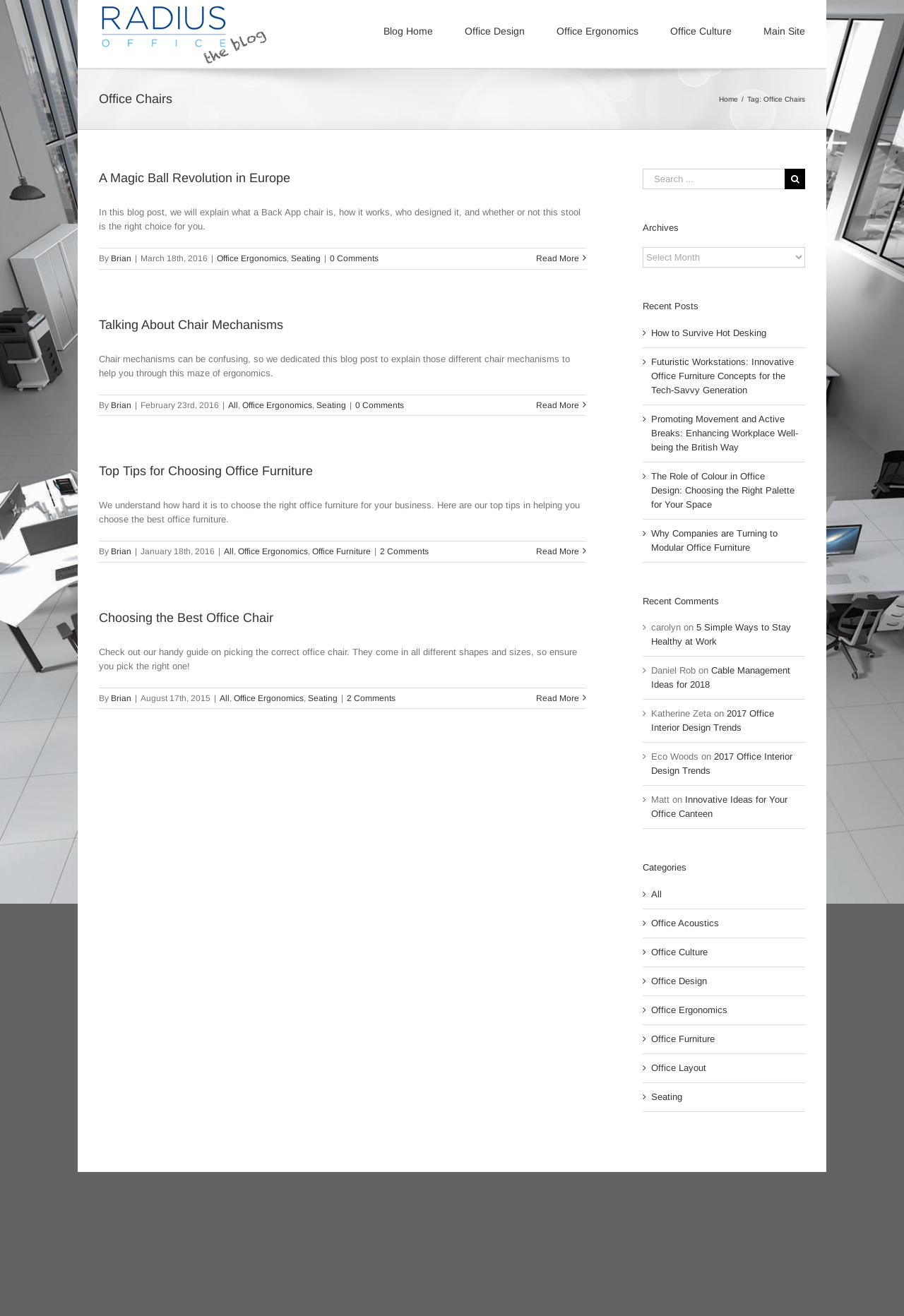Please predict the bounding box coordinates (top-left x, top-left y, bottom-right x, bottom-right y) for the UI element in the screenshot that fits the description: Blog Home

[0.119, 0.532, 0.279, 0.543]